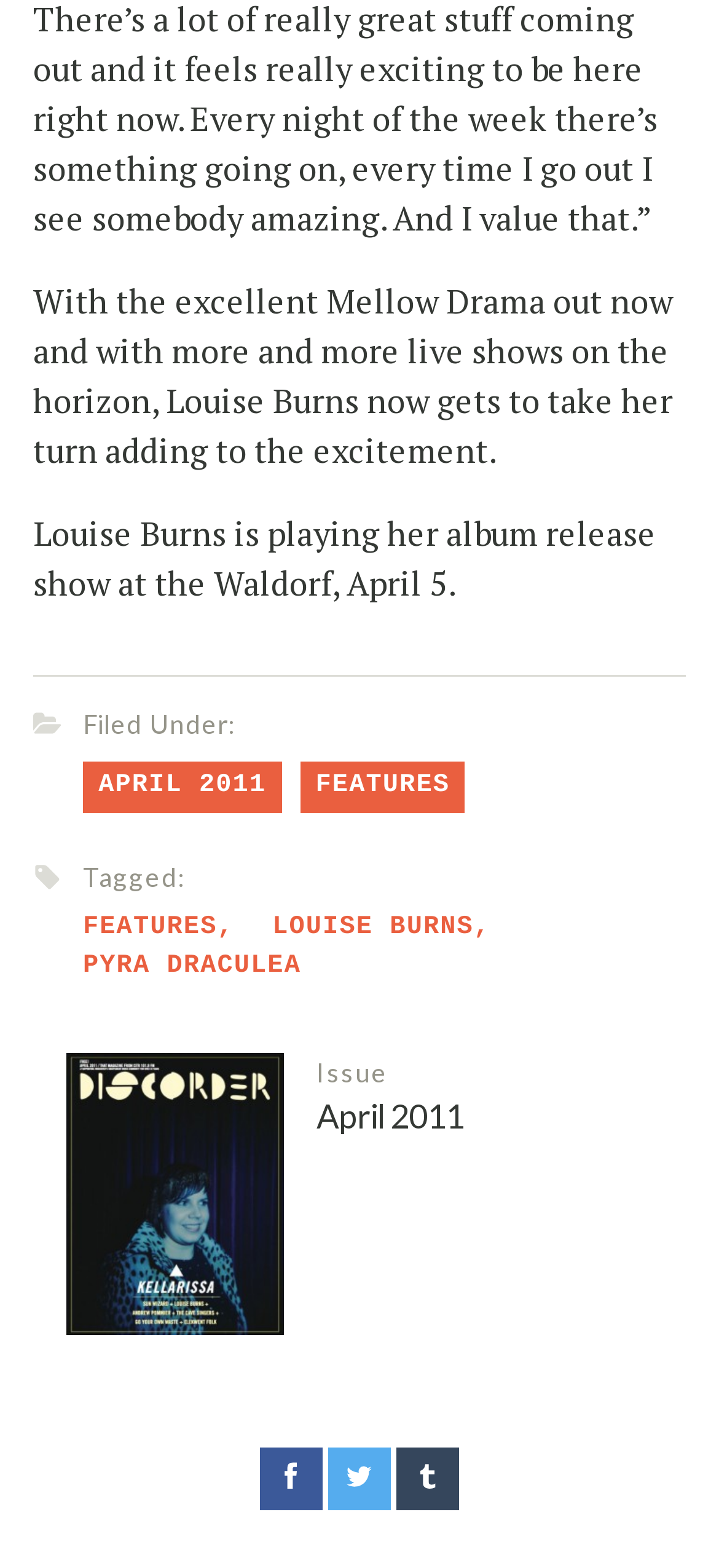Highlight the bounding box coordinates of the element that should be clicked to carry out the following instruction: "Share the article on Facebook". The coordinates must be given as four float numbers ranging from 0 to 1, i.e., [left, top, right, bottom].

[0.362, 0.923, 0.449, 0.963]